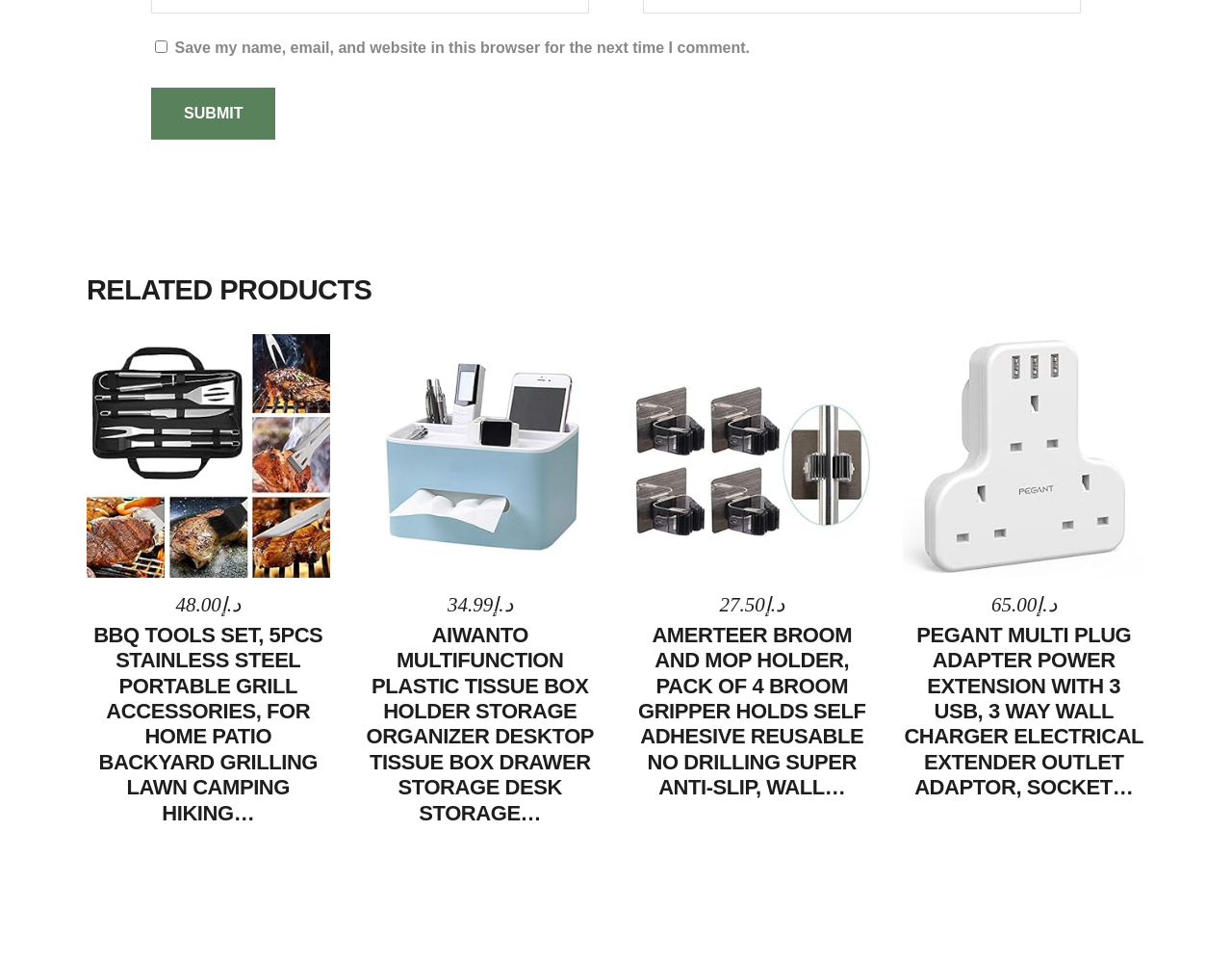What is the most expensive product?
Using the image as a reference, deliver a detailed and thorough answer to the question.

I compared the prices of all products and found that 'PEGANT MULTI PLUG ADAPTER POWER EXTENSION WITH 3 USB, 3 WAY WALL CHARGER ELECTRICAL EXTENDER OUTLET ADAPTOR, SOCKET…' has the highest price of 'د.إ 65.00'.